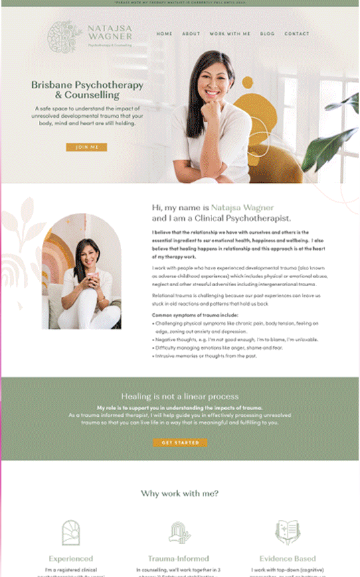Please examine the image and provide a detailed answer to the question: What is the atmosphere of Natasja's practice?

The background of the image includes soft, earthy tones and subtle graphic elements, which creates a calming atmosphere, reflecting the themes of wellness and personal growth in Natasja's practice.